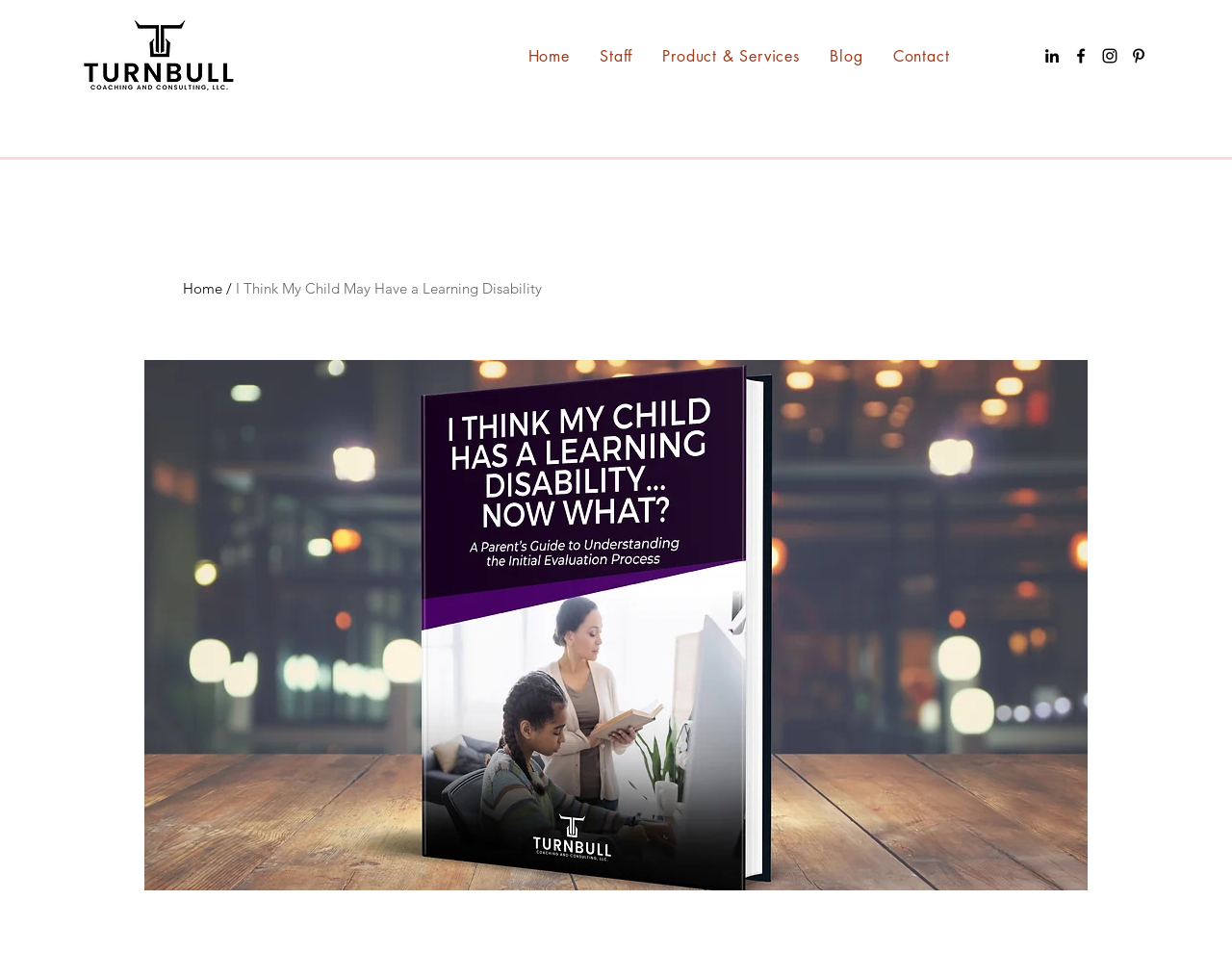Given the description of a UI element: "Blog", identify the bounding box coordinates of the matching element in the webpage screenshot.

[0.664, 0.037, 0.709, 0.078]